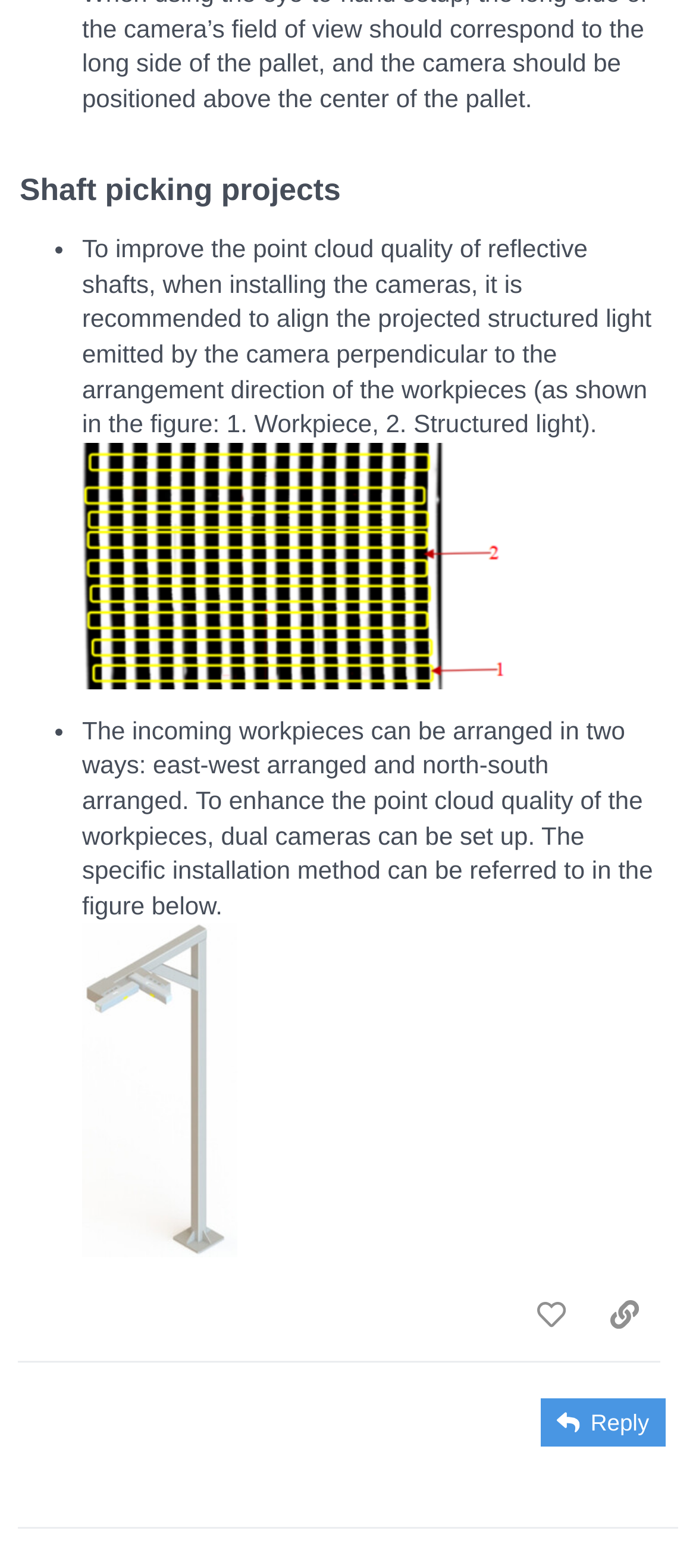How many buttons are below the images?
By examining the image, provide a one-word or phrase answer.

2